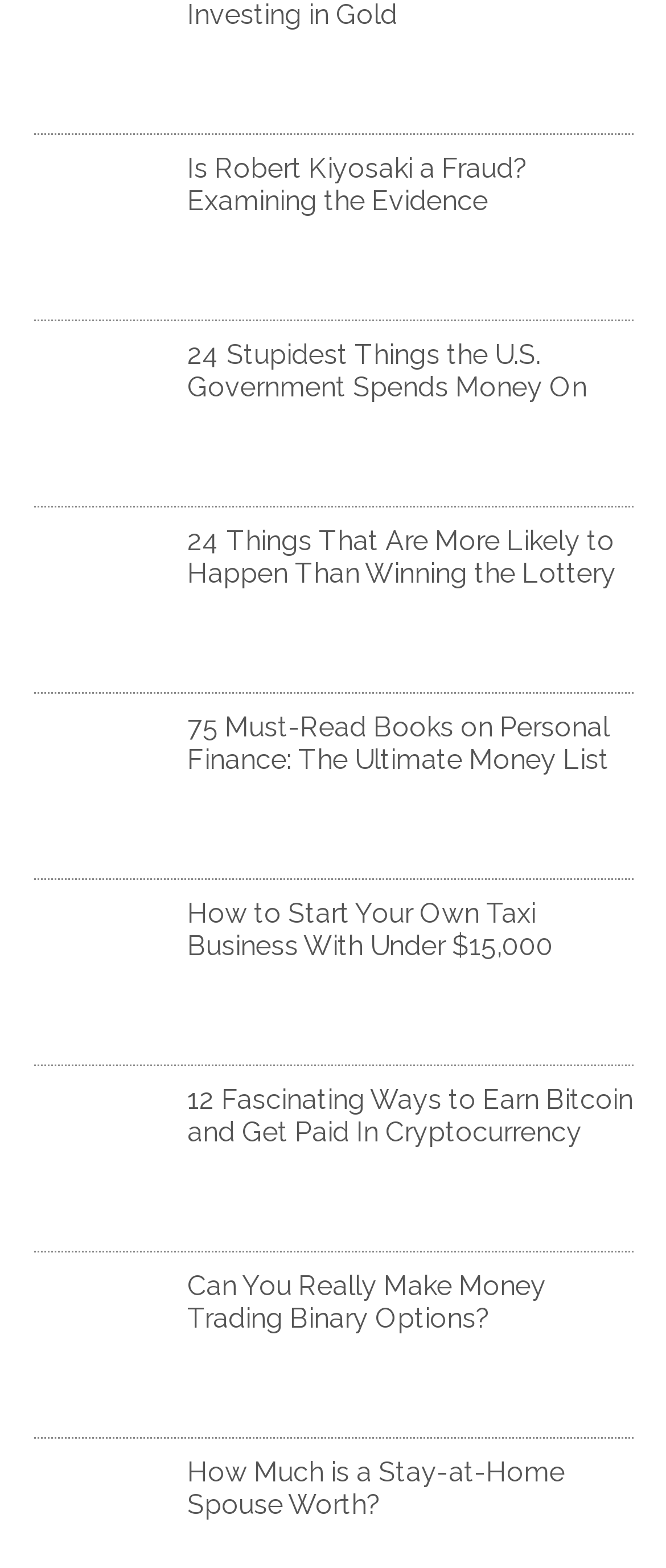Give the bounding box coordinates for the element described by: "alt="binary options make money"".

[0.05, 0.88, 0.281, 0.901]